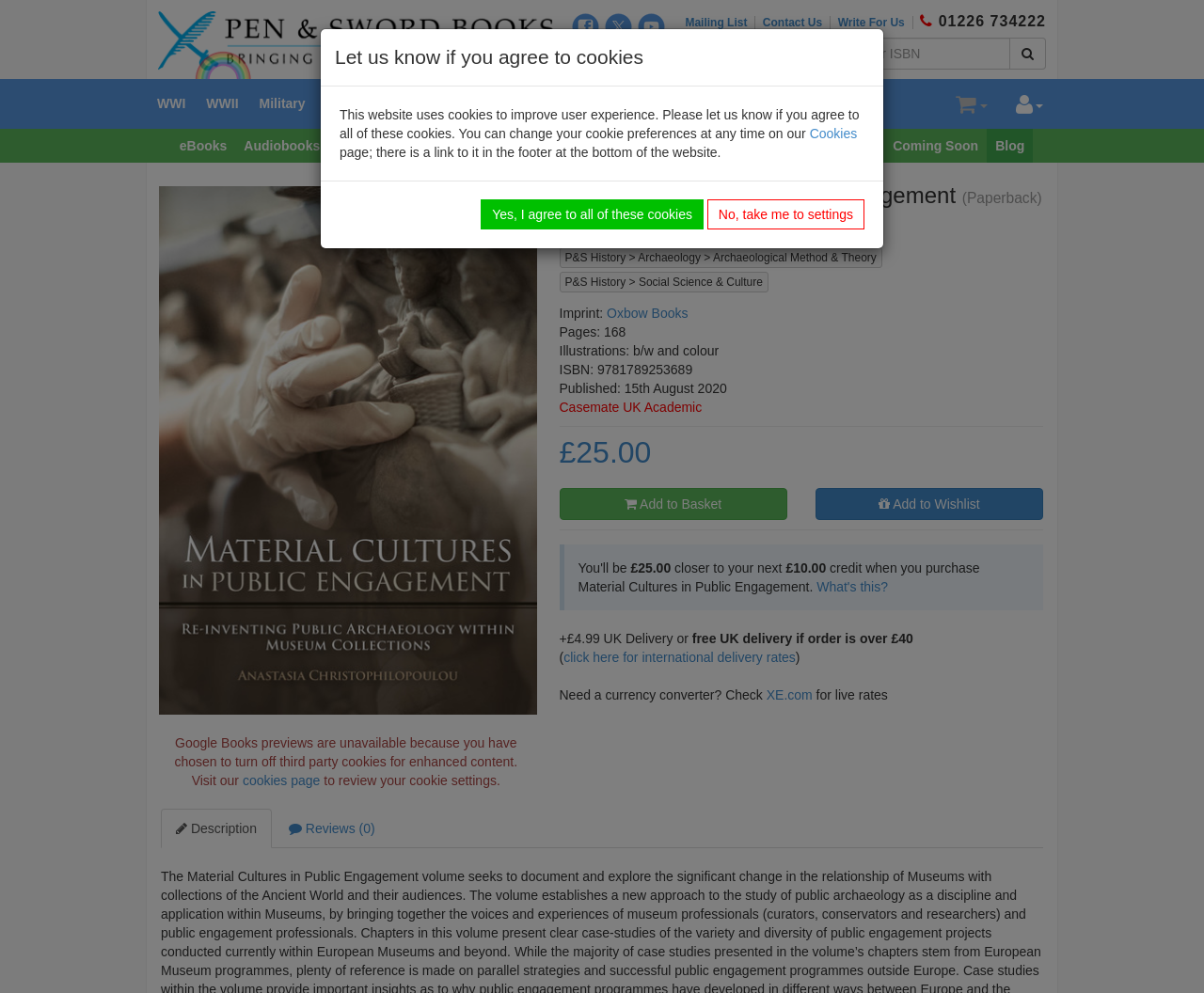Indicate the bounding box coordinates of the clickable region to achieve the following instruction: "Check the copyright information."

None